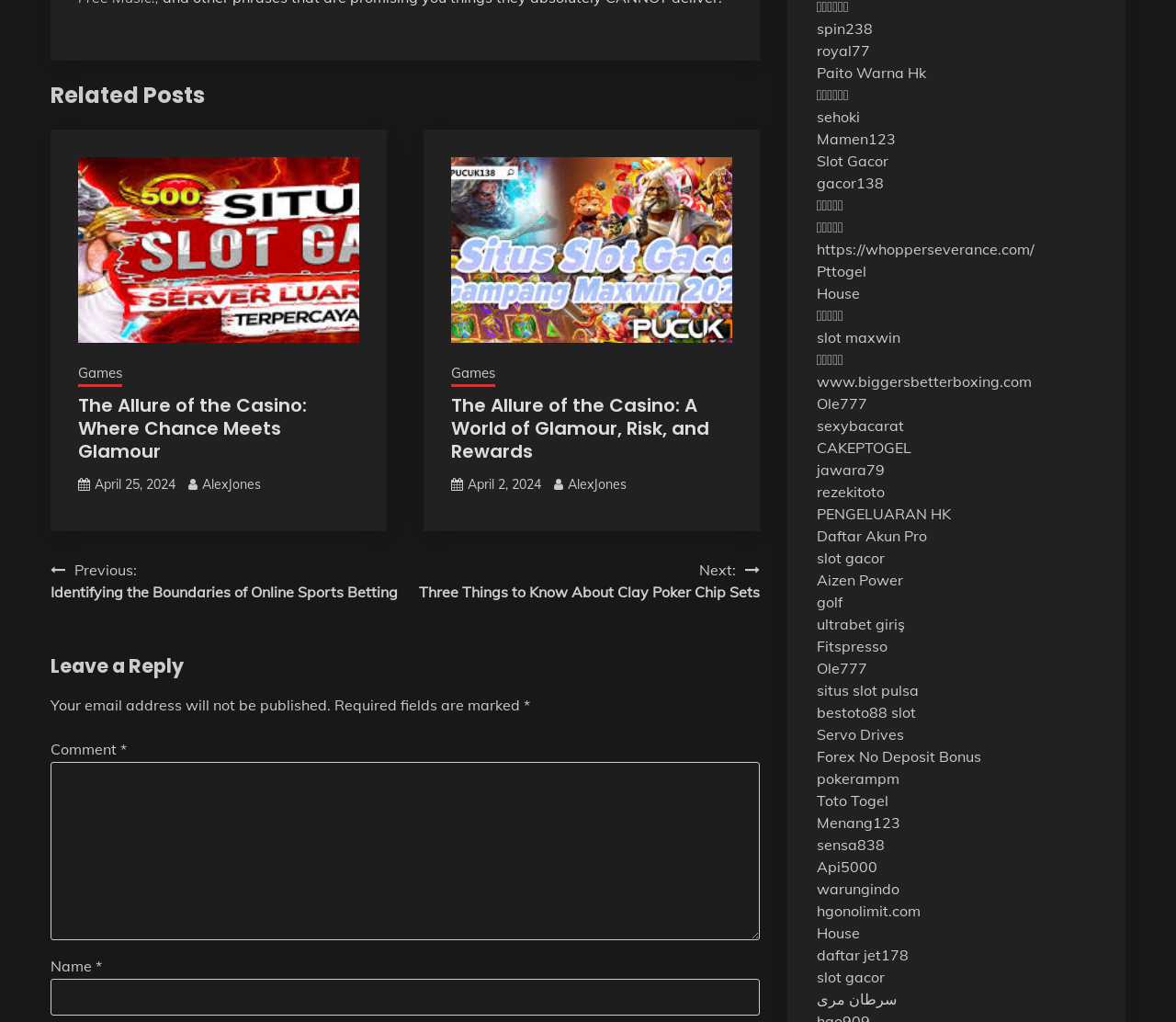Give a one-word or short-phrase answer to the following question: 
What is the text of the static text element above the 'Name *' textbox?

Name